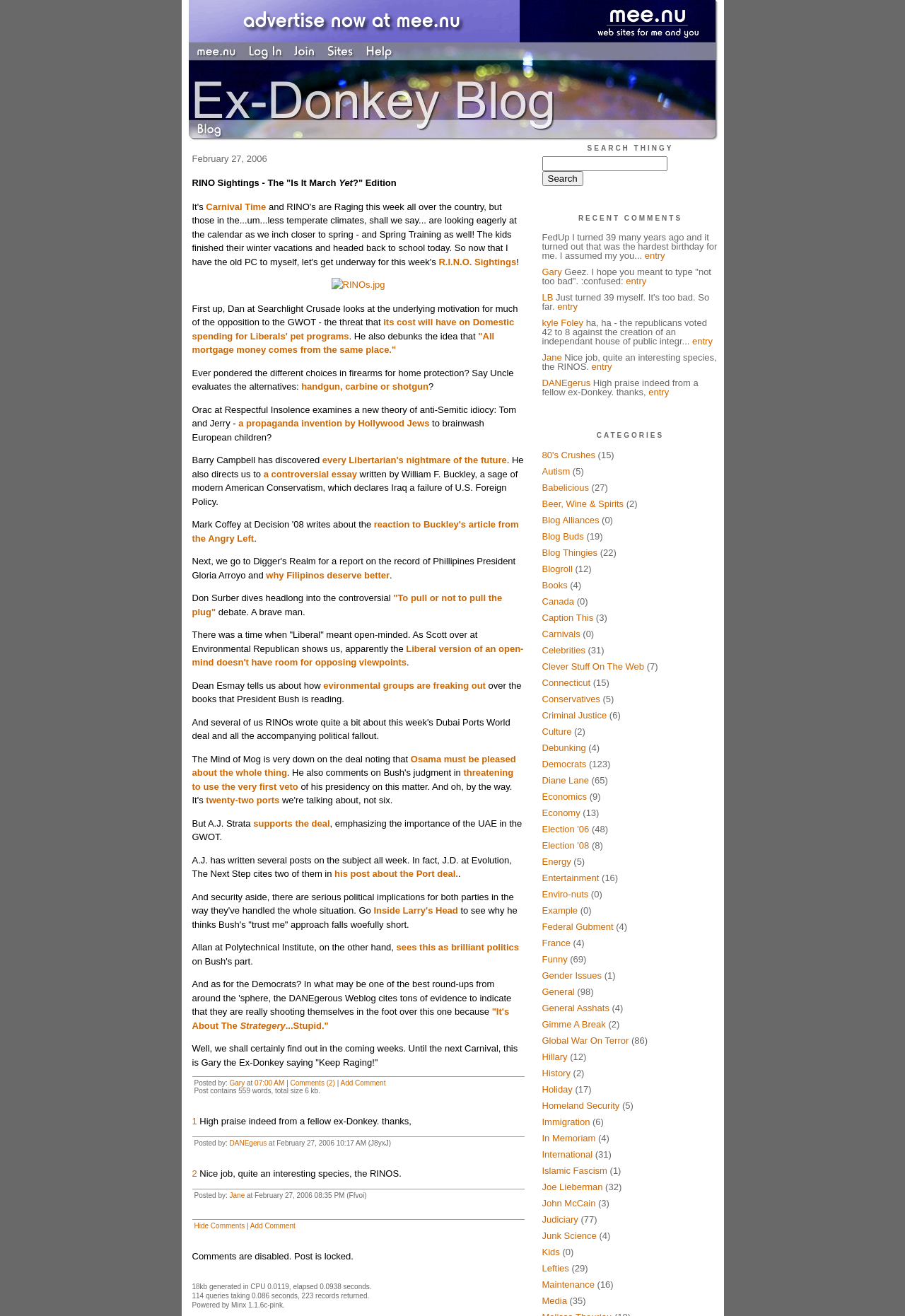From the webpage screenshot, predict the bounding box of the UI element that matches this description: "General".

[0.599, 0.75, 0.635, 0.758]